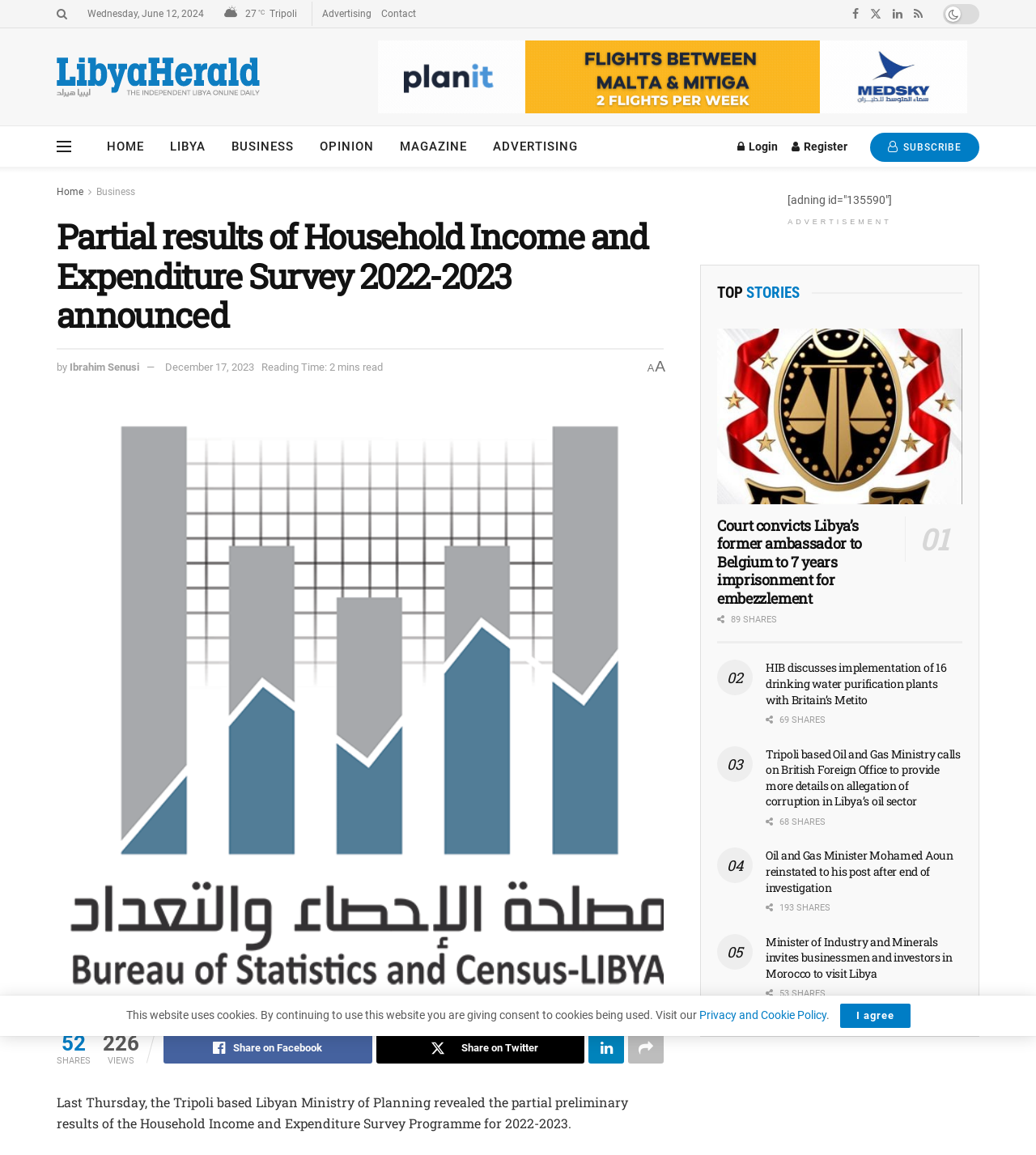What is the name of the author of the article?
Please answer the question with as much detail and depth as you can.

The author's name can be found below the title of the article, where it is written as 'by Ibrahim Senusi'.